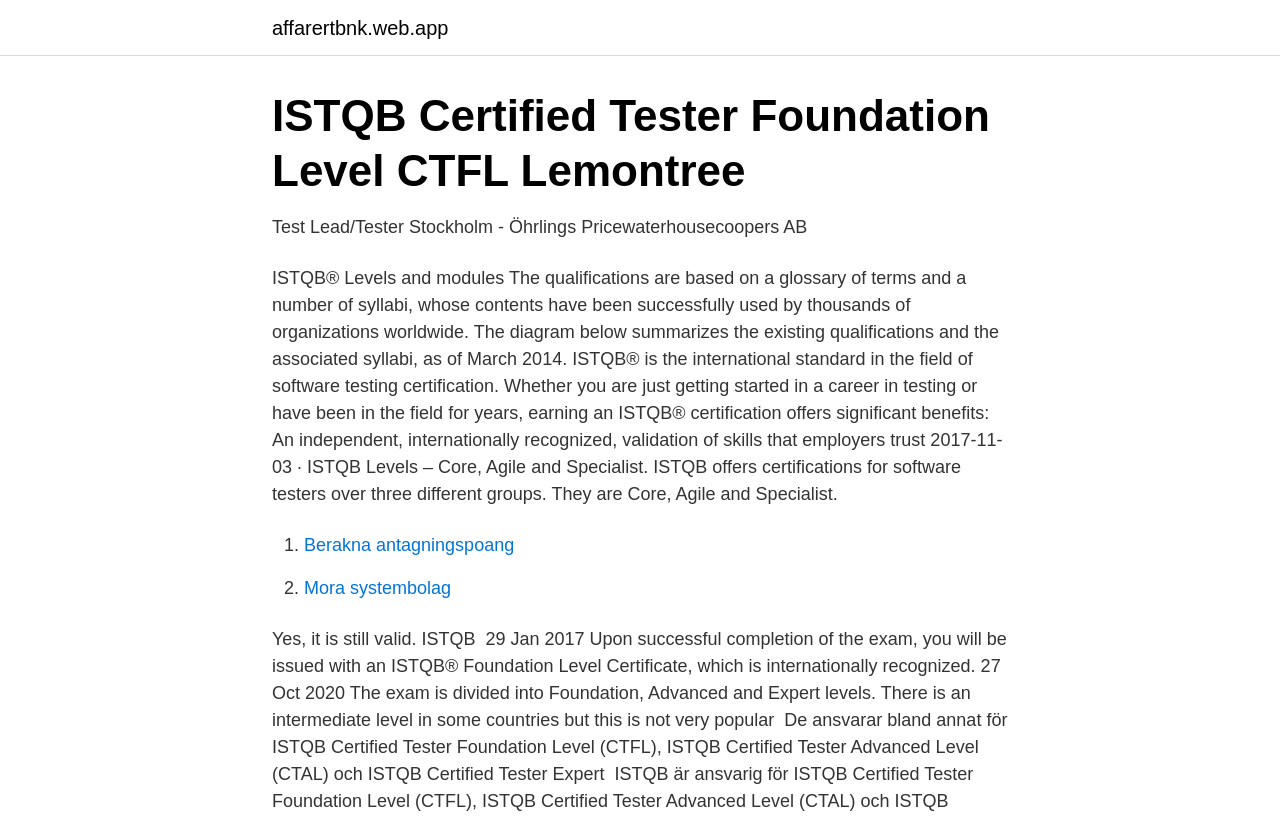Locate the bounding box of the UI element described by: "Berakna antagningspoang" in the given webpage screenshot.

[0.238, 0.652, 0.402, 0.677]